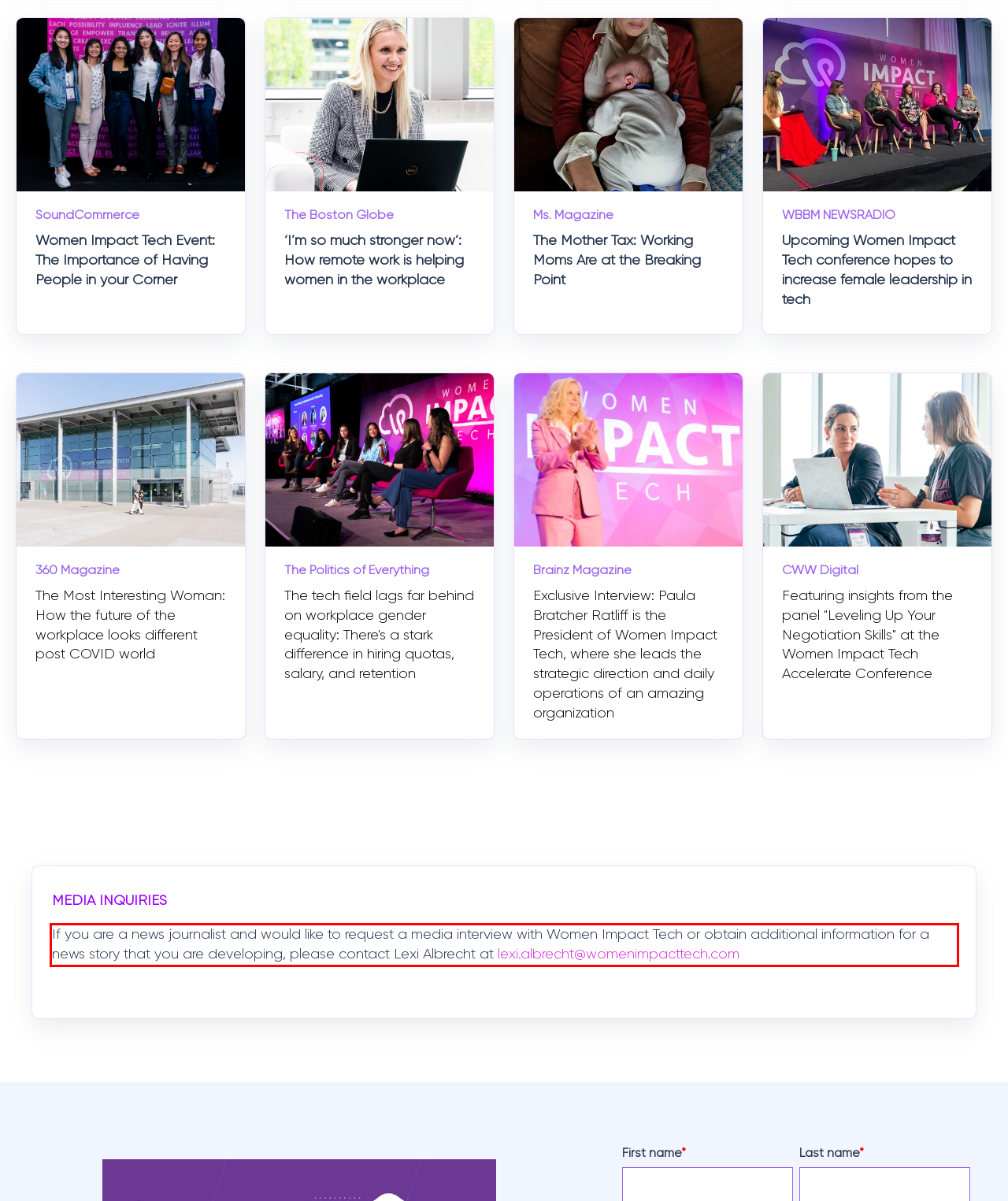The screenshot you have been given contains a UI element surrounded by a red rectangle. Use OCR to read and extract the text inside this red rectangle.

If you are a news journalist and would like to request a media interview with Women Impact Tech or obtain additional information for a news story that you are developing, please contact Lexi Albrecht at lexi.albrecht@womenimpacttech.com